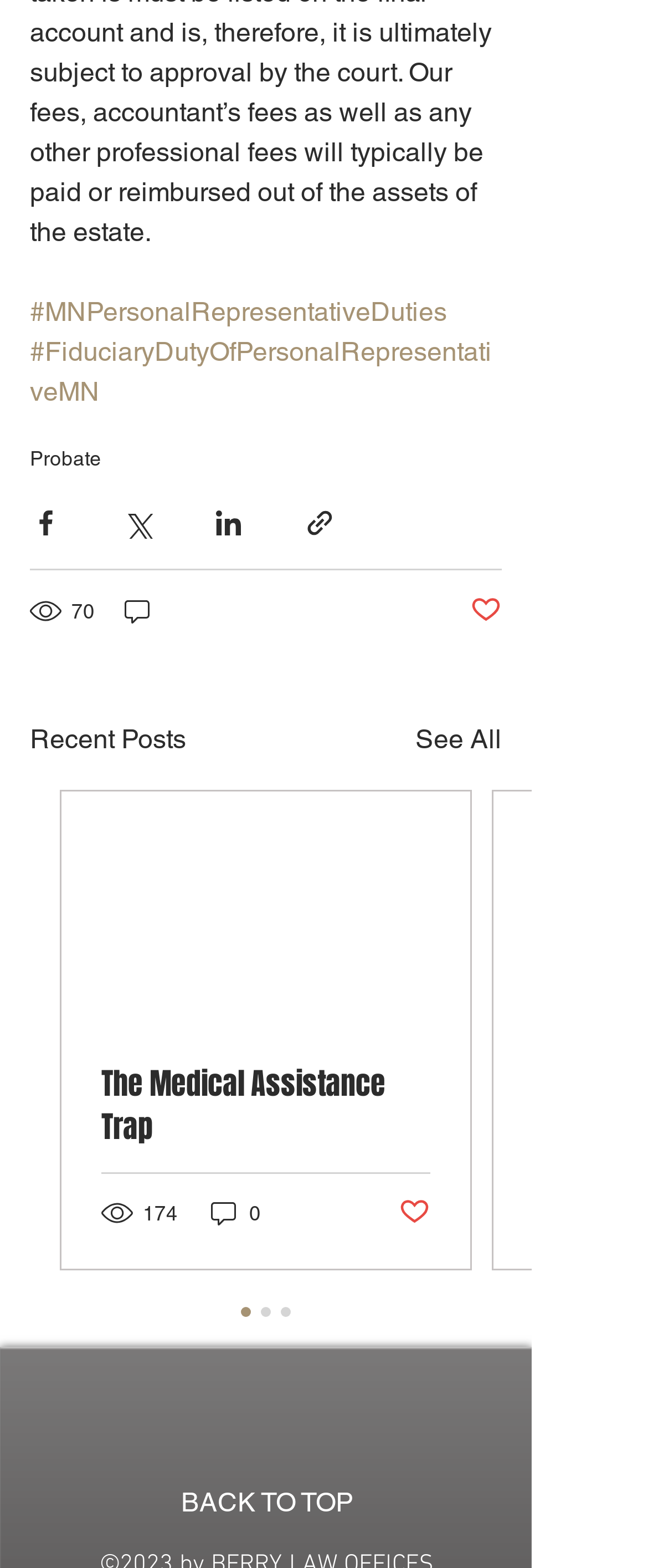Locate the bounding box coordinates of the element that needs to be clicked to carry out the instruction: "Click on the 'See All' link". The coordinates should be given as four float numbers ranging from 0 to 1, i.e., [left, top, right, bottom].

[0.641, 0.459, 0.774, 0.485]